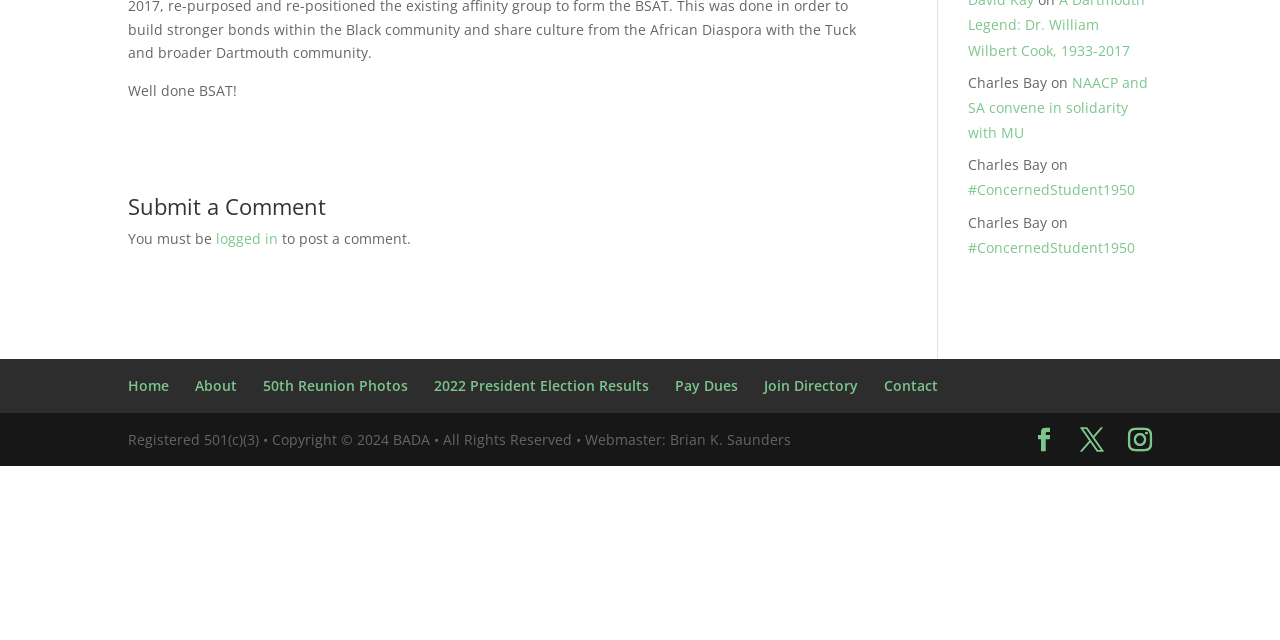Determine the bounding box coordinates of the UI element described by: "2022 President Election Results".

[0.339, 0.587, 0.507, 0.617]